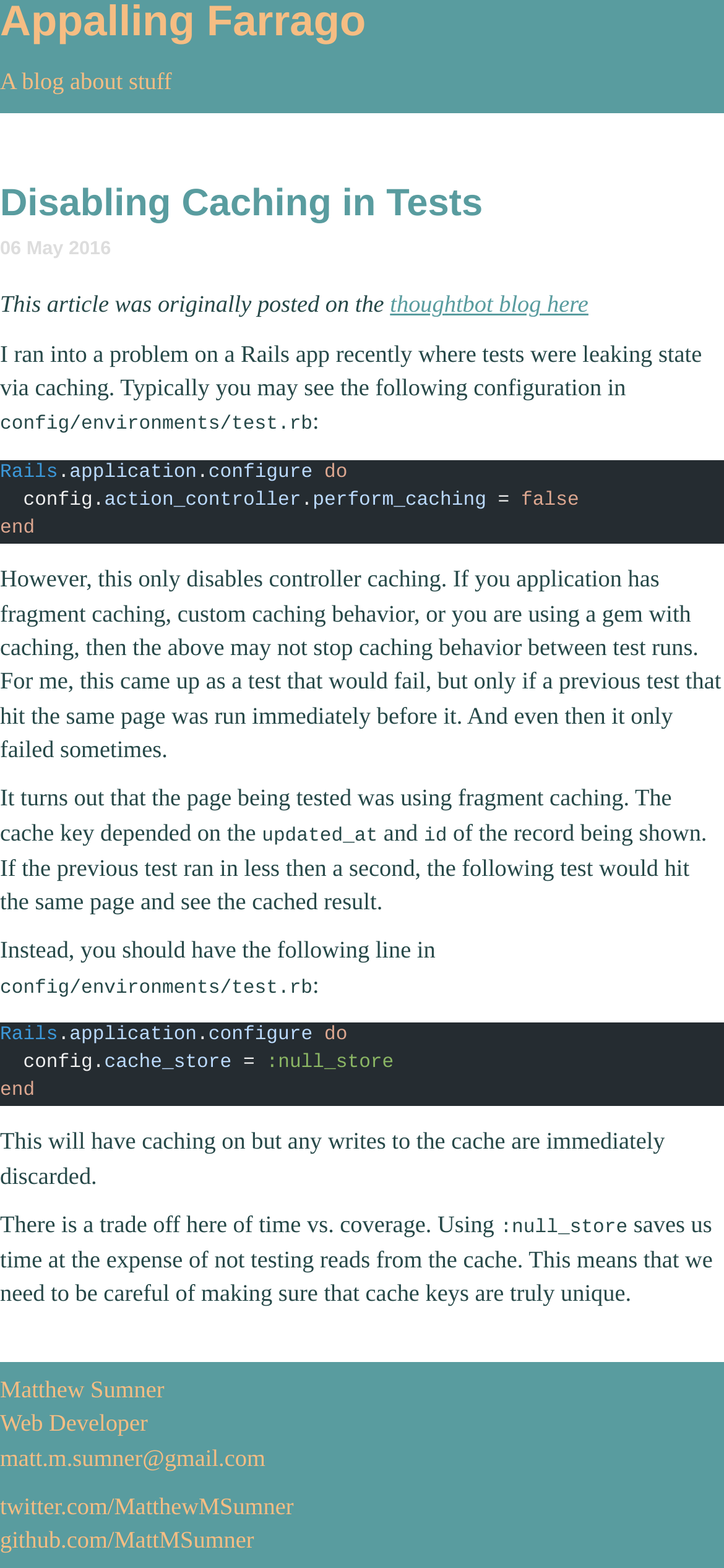Based on the element description "github.com/MattMSumner", predict the bounding box coordinates of the UI element.

[0.0, 0.972, 0.351, 0.988]